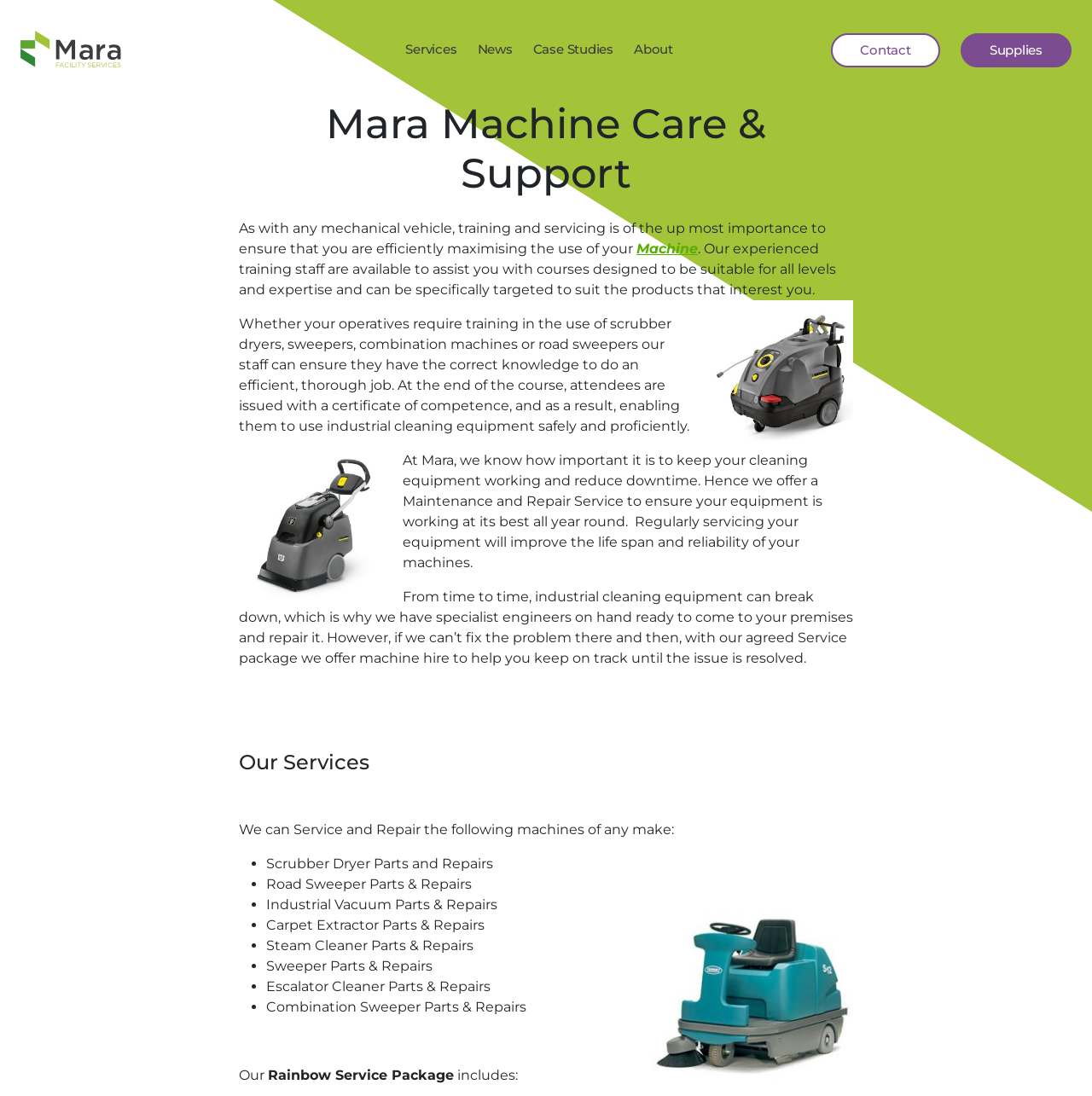Find the bounding box coordinates for the HTML element specified by: "aria-label="Mara Facilities Services"".

[0.019, 0.028, 0.226, 0.063]